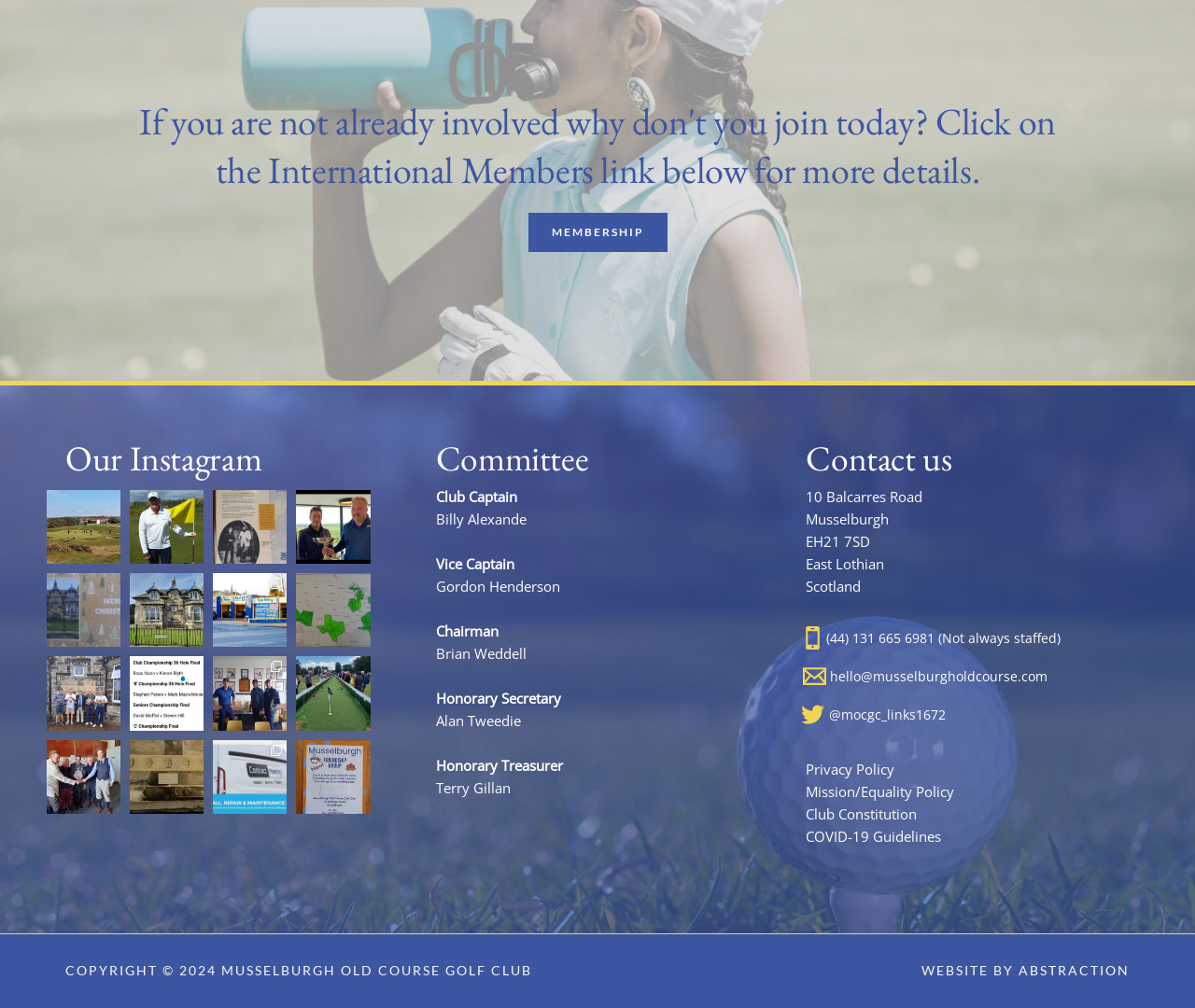What is the address of the golf course?
Please provide a single word or phrase in response based on the screenshot.

10 Balcarres Road, Musselburgh, EH21 7SD